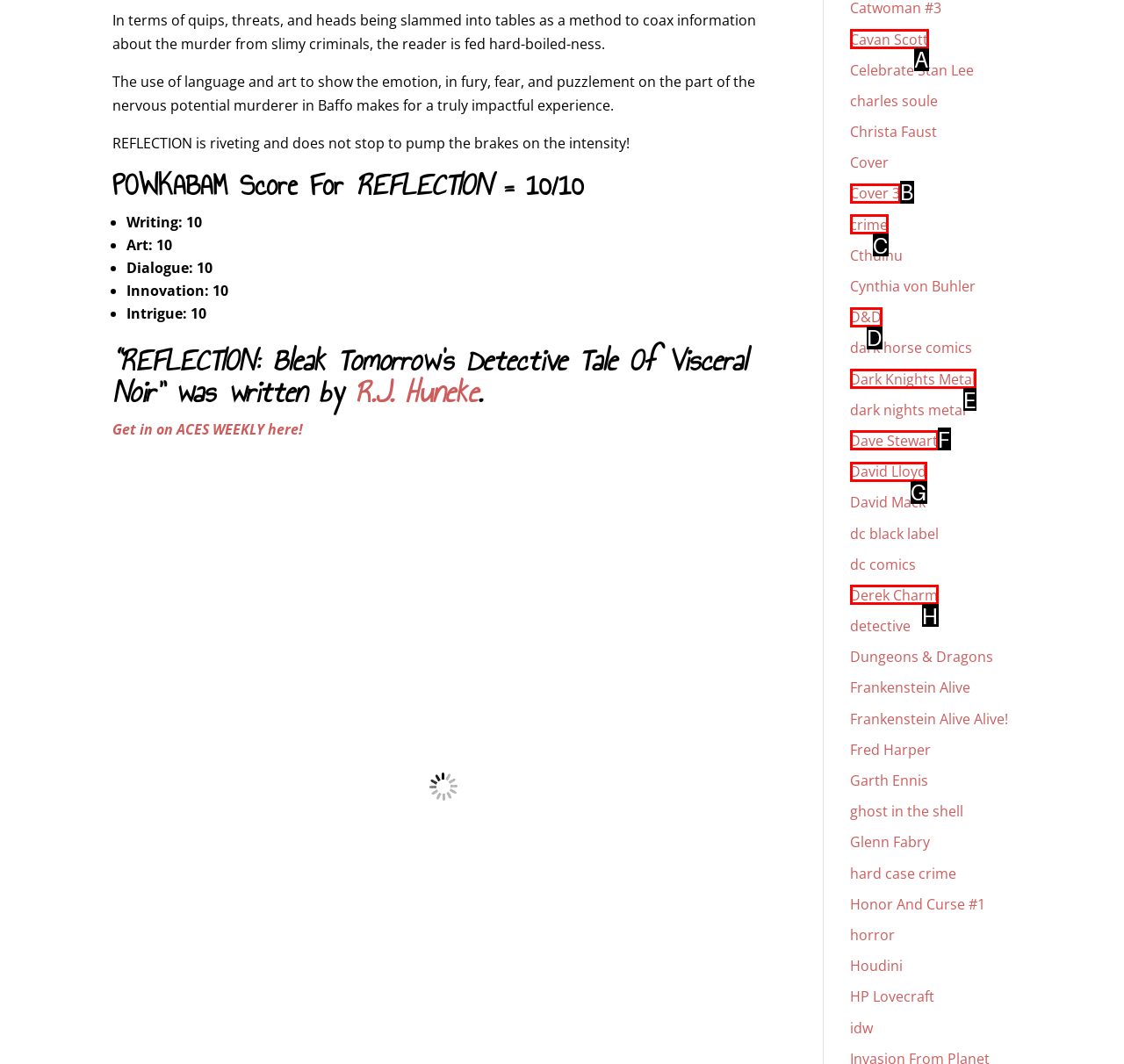Identify the HTML element that corresponds to the description: Dark Knights Metal Provide the letter of the matching option directly from the choices.

E